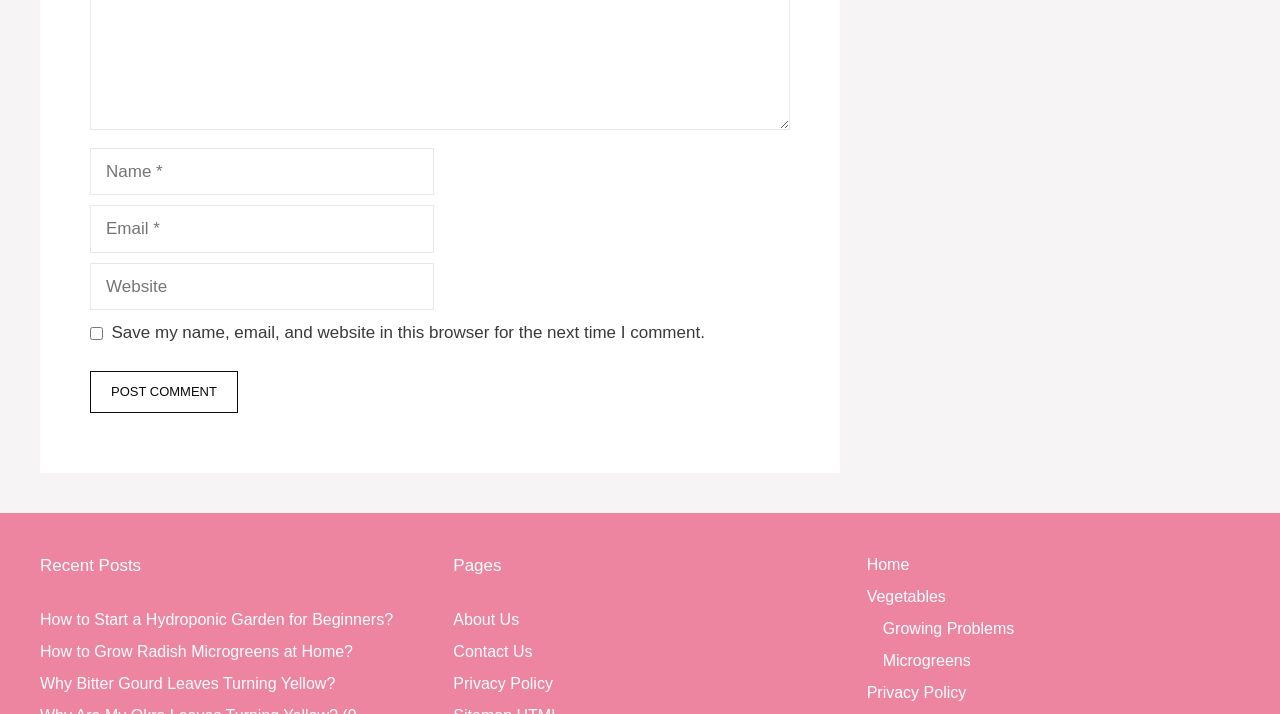What is the text on the button?
Provide a comprehensive and detailed answer to the question.

The button with ID 673 has a StaticText element with ID 751 which contains the text 'POST COMMENT'.